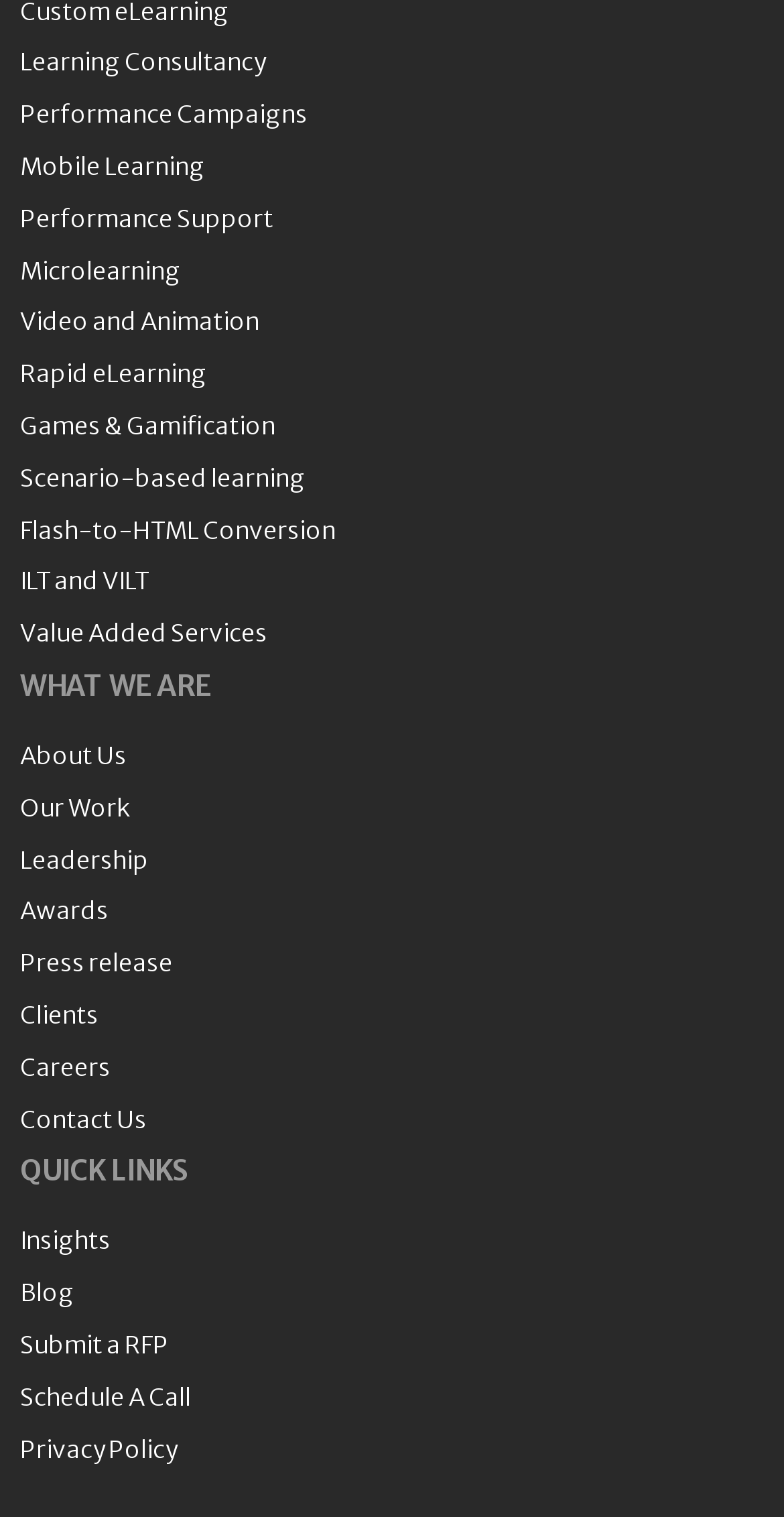Provide your answer in a single word or phrase: 
What is the first service offered by the company?

Learning Consultancy